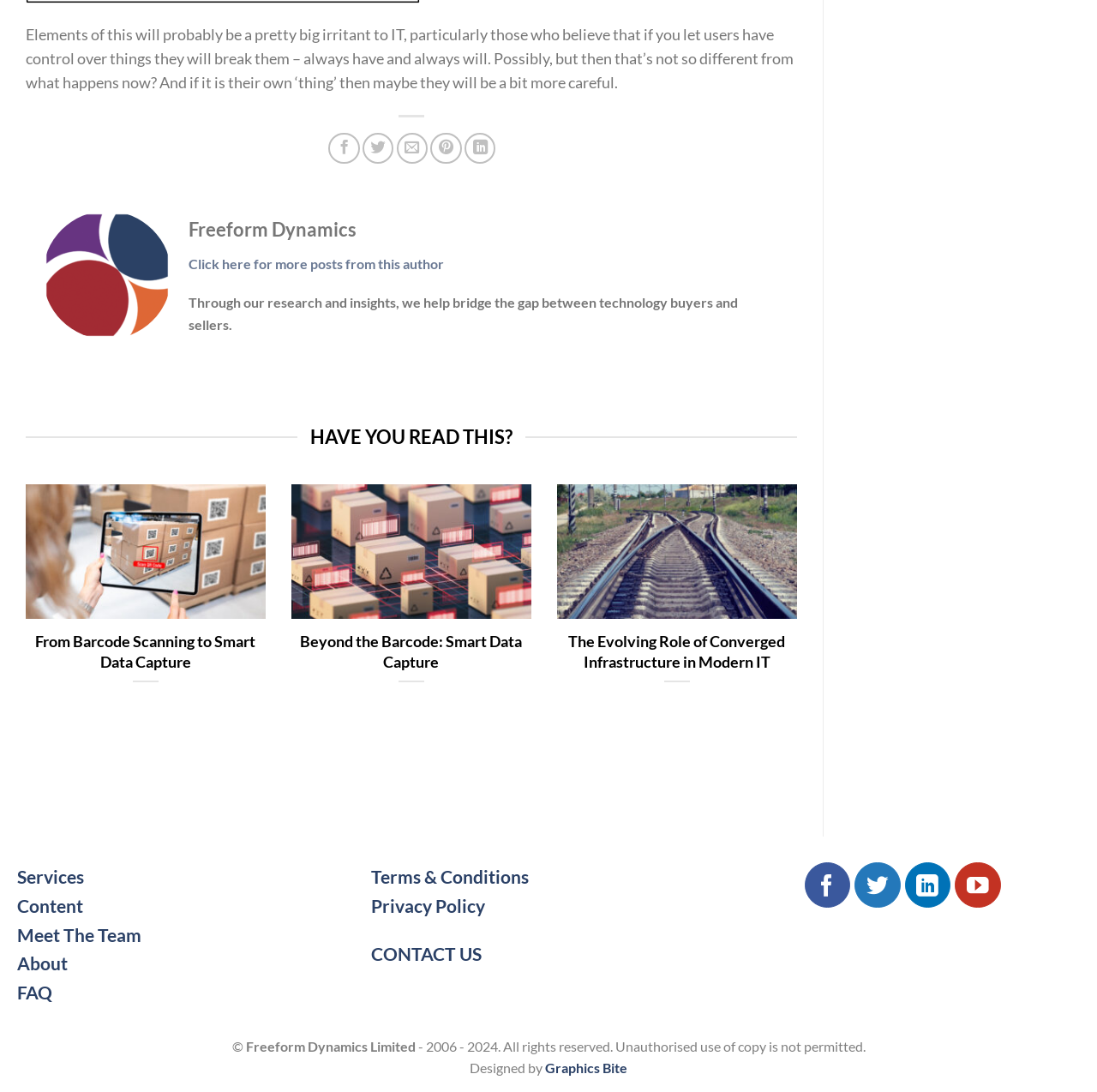Determine the bounding box coordinates for the region that must be clicked to execute the following instruction: "View post 'From Barcode Scanning to Smart Data Capture'".

[0.031, 0.578, 0.234, 0.616]